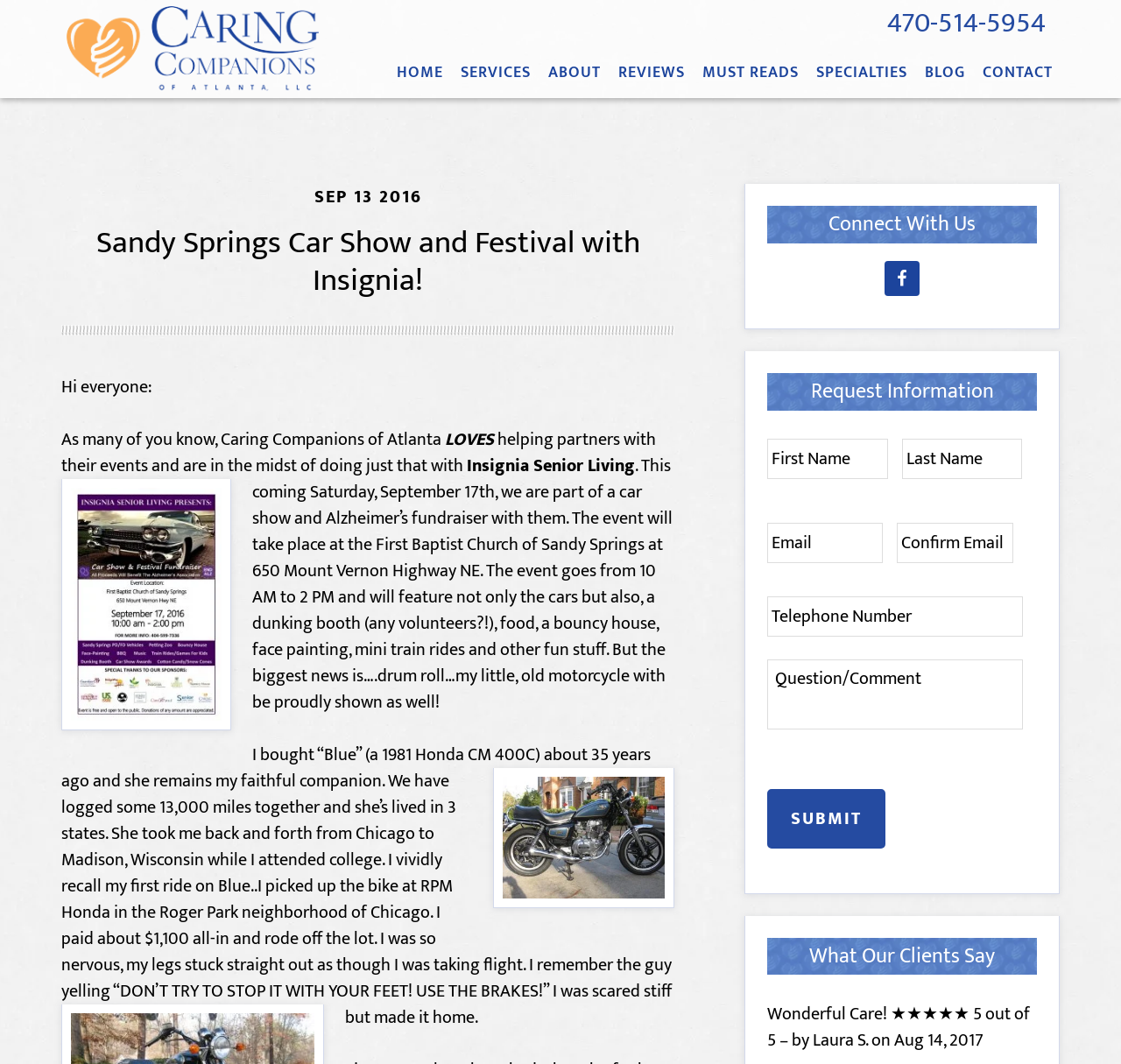Refer to the image and offer a detailed explanation in response to the question: What is the purpose of the form on the webpage?

The form is located at the bottom of the webpage and has fields for name, email, telephone number, and question, which suggests that its purpose is to allow users to request information from Caring Companions of Atlanta.